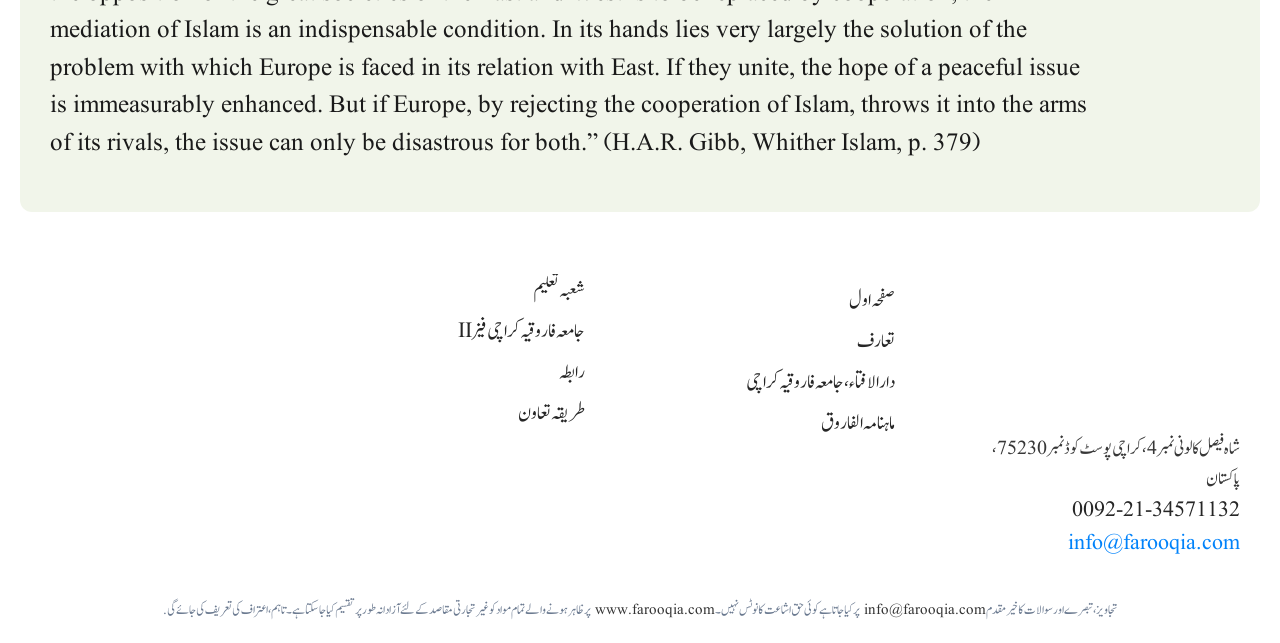What is the purpose of the institution mentioned on the webpage?
Look at the screenshot and respond with one word or a short phrase.

Education and Islamic studies